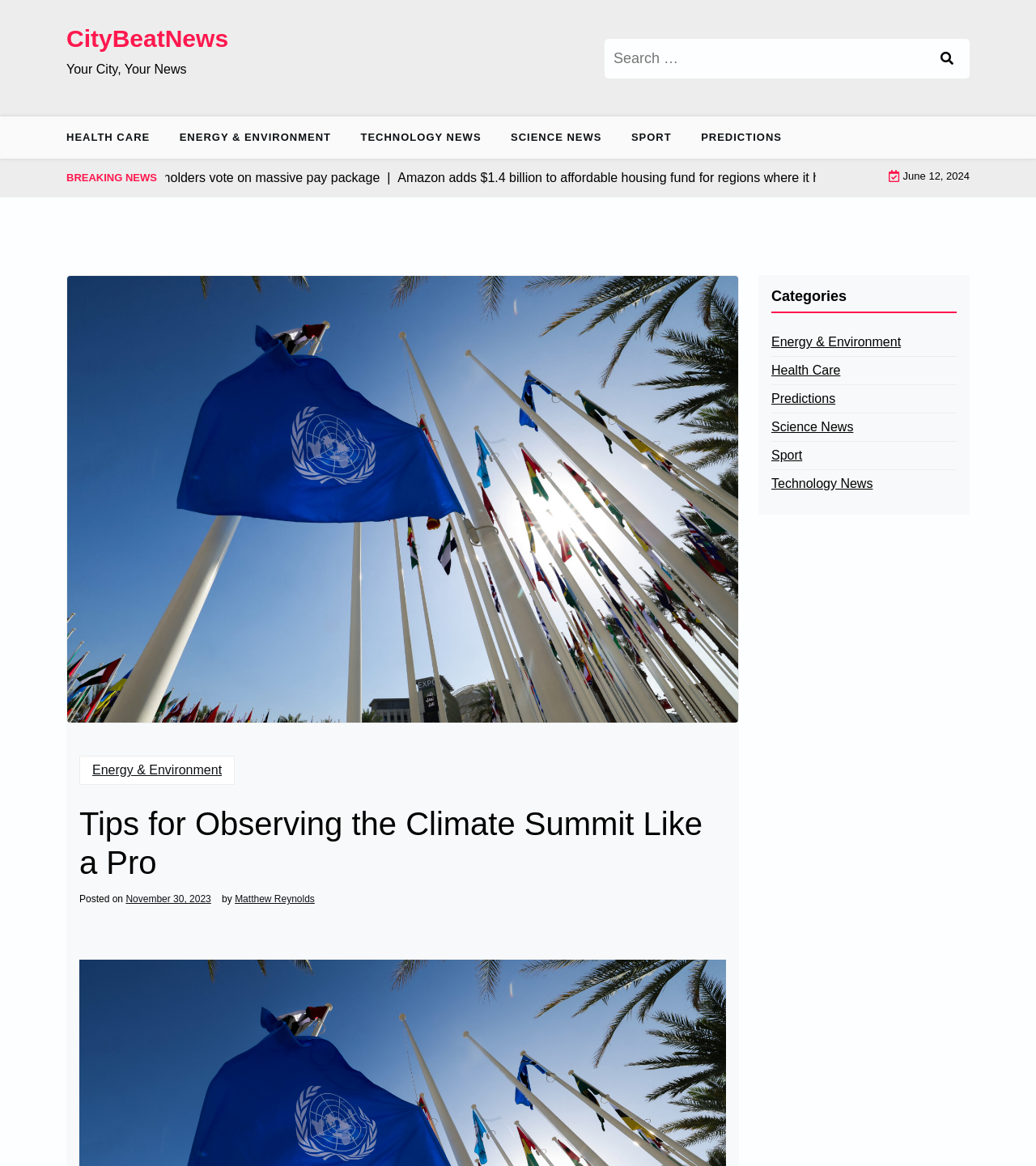Please find the bounding box for the UI element described by: "parent_node: Search for: value="Search"".

[0.897, 0.033, 0.936, 0.067]